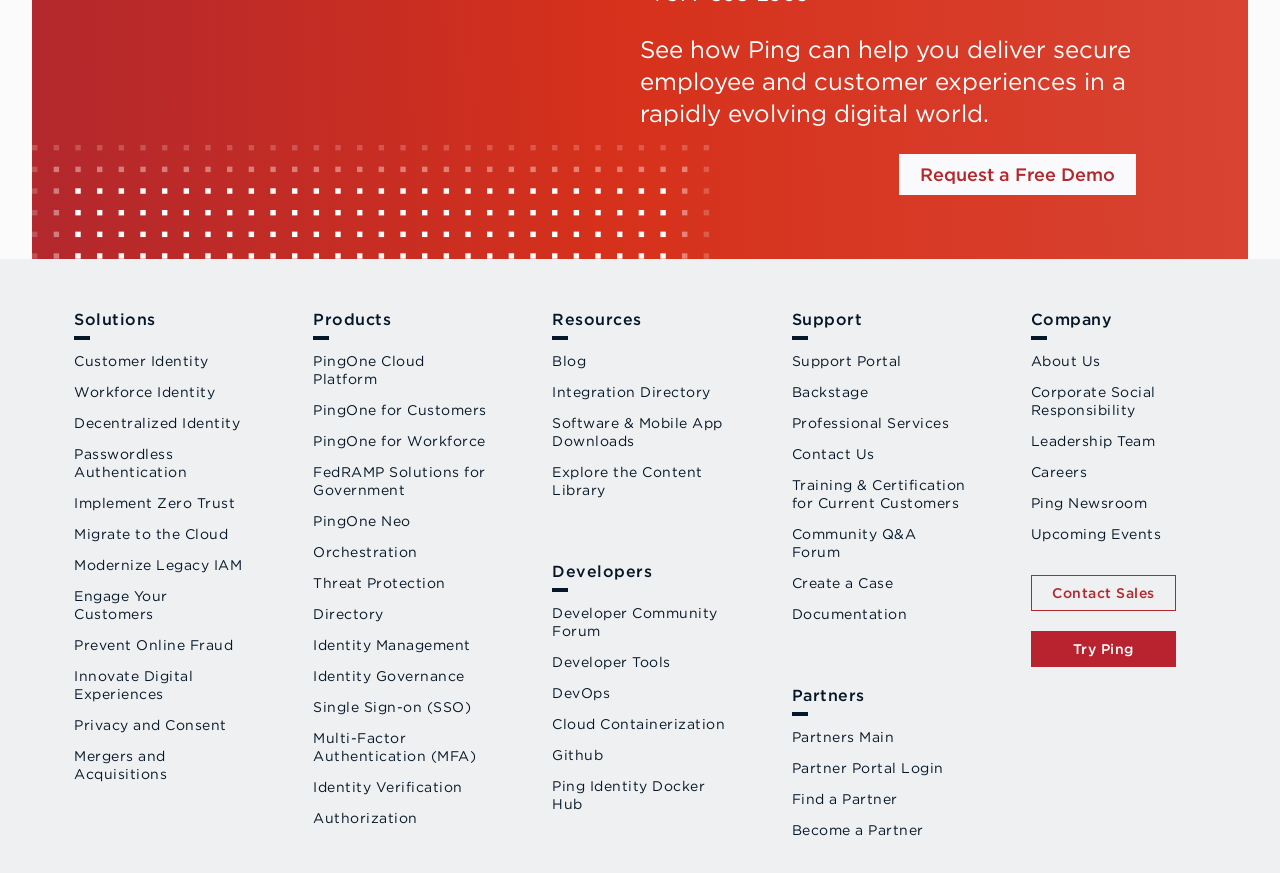What is the purpose of the 'Request a Free Demo' button?
Look at the image and answer with only one word or phrase.

To request a demo